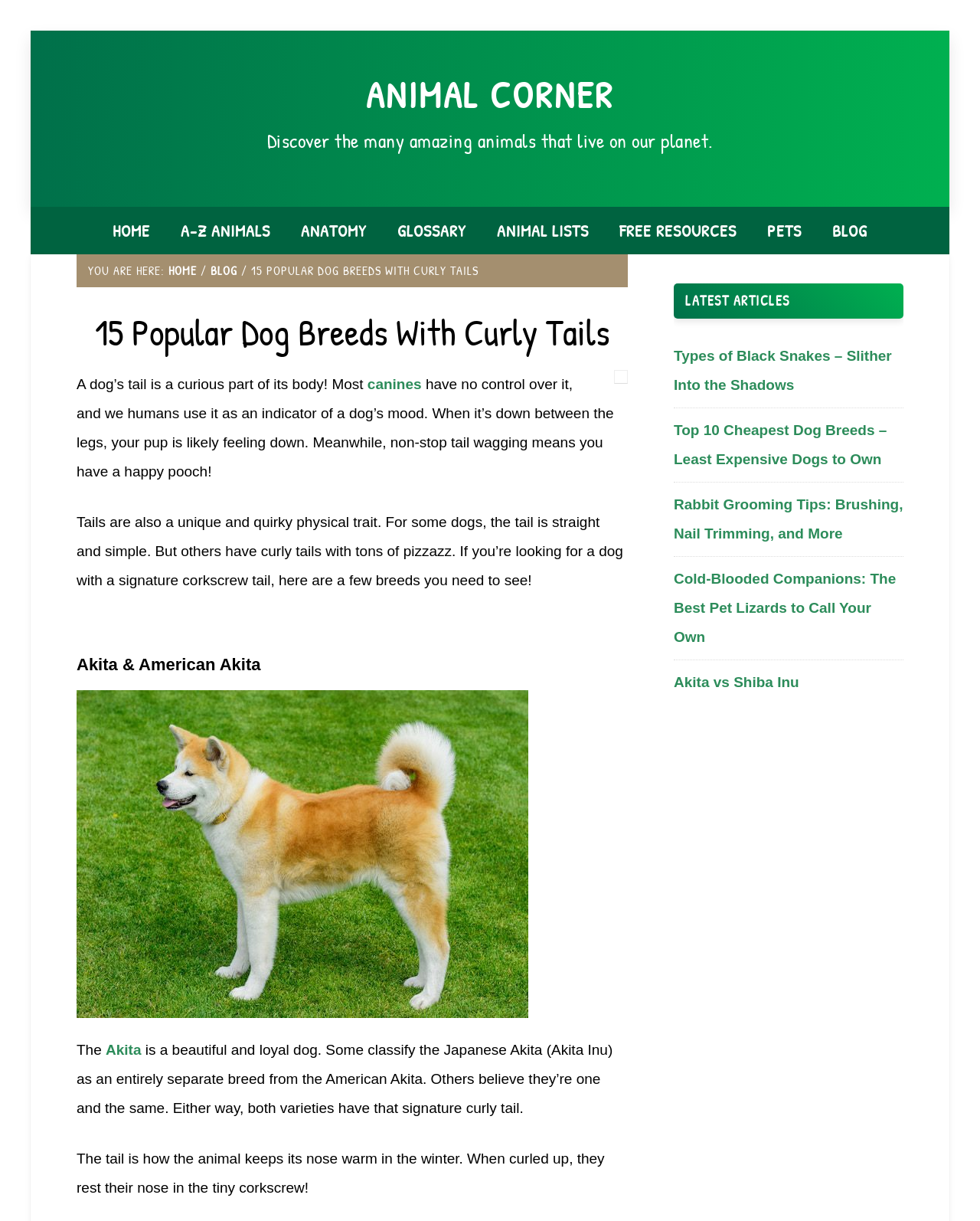What is the purpose of a dog's tail?
Offer a detailed and full explanation in response to the question.

According to the webpage, a dog's tail is a curious part of its body, and humans use it as an indicator of a dog's mood. When it's down between the legs, the pup is likely feeling down, and non-stop tail wagging means the pup is happy.